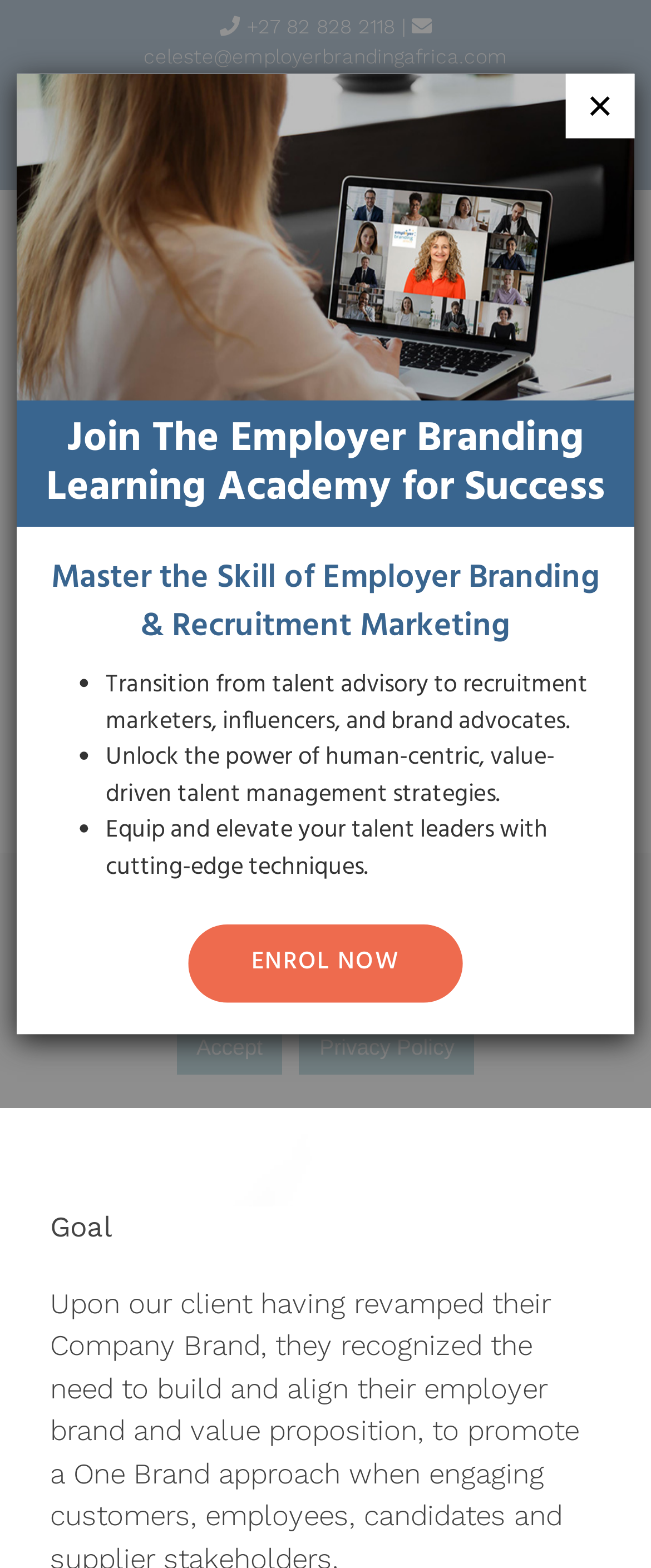How many social media links are there?
Refer to the screenshot and respond with a concise word or phrase.

4